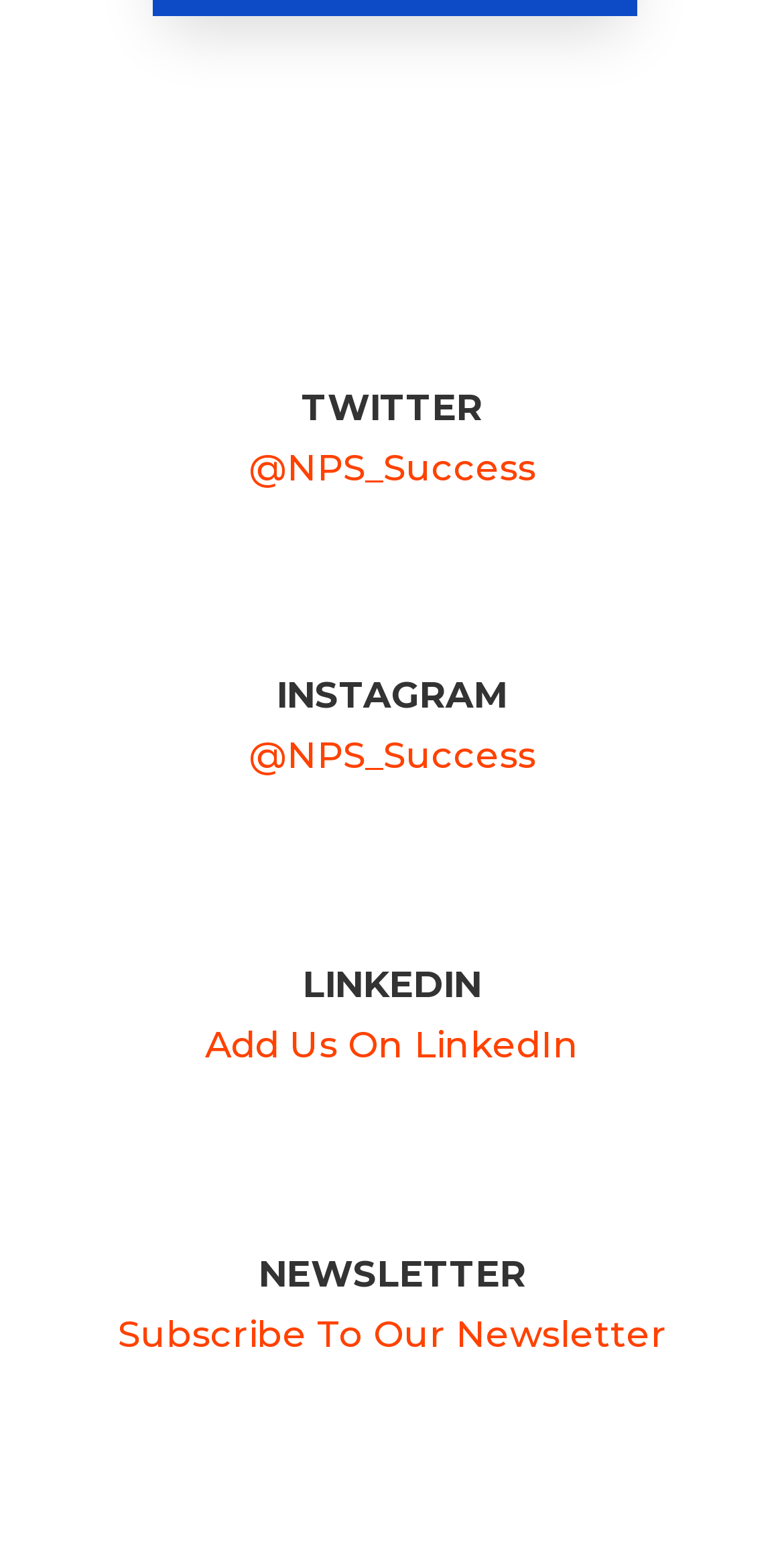What is the icon represented by ''?
Provide a detailed and extensive answer to the question.

I encountered the OCR text '' which represents an icon, but I couldn't determine what the icon is without additional context or information.